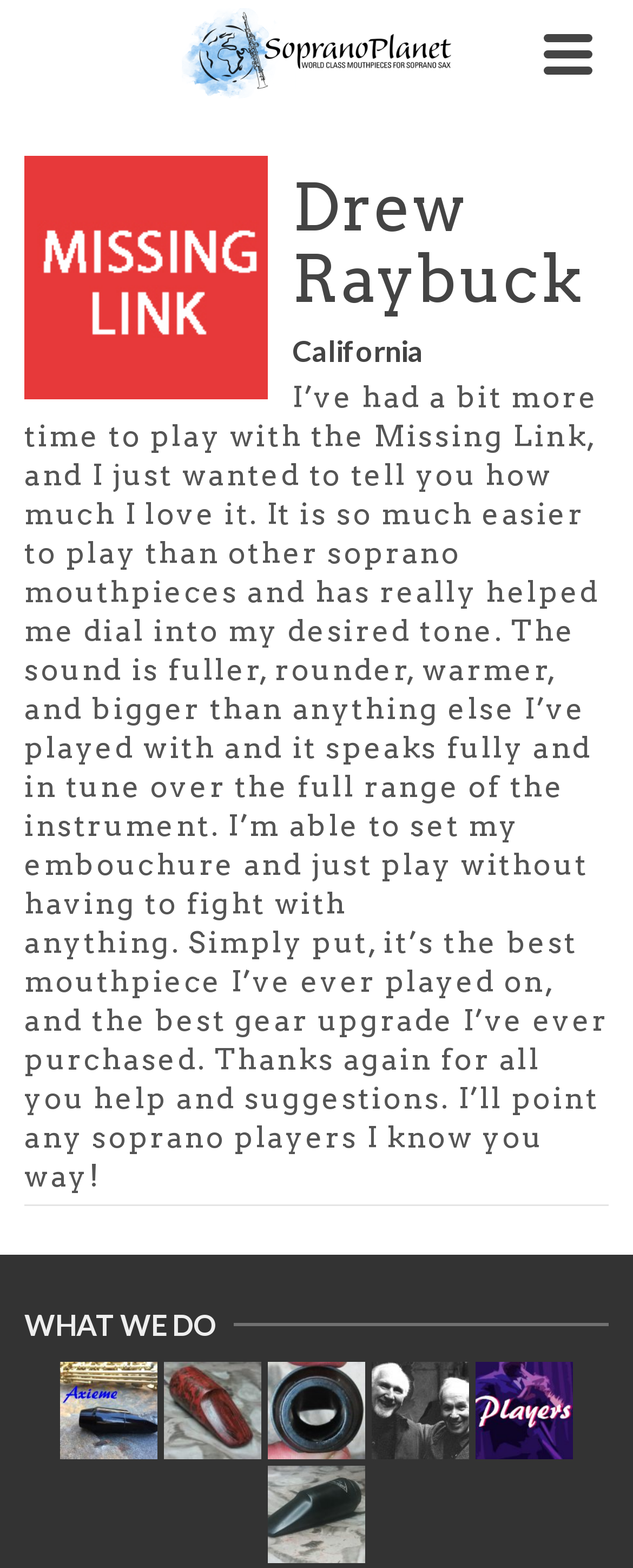Please answer the following question using a single word or phrase: 
What is the name of the mouthpiece mentioned in the article?

Missing Link